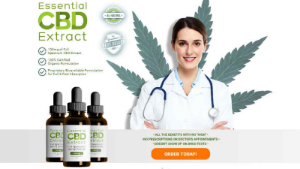What is the main ingredient of the product?
Using the picture, provide a one-word or short phrase answer.

CBD